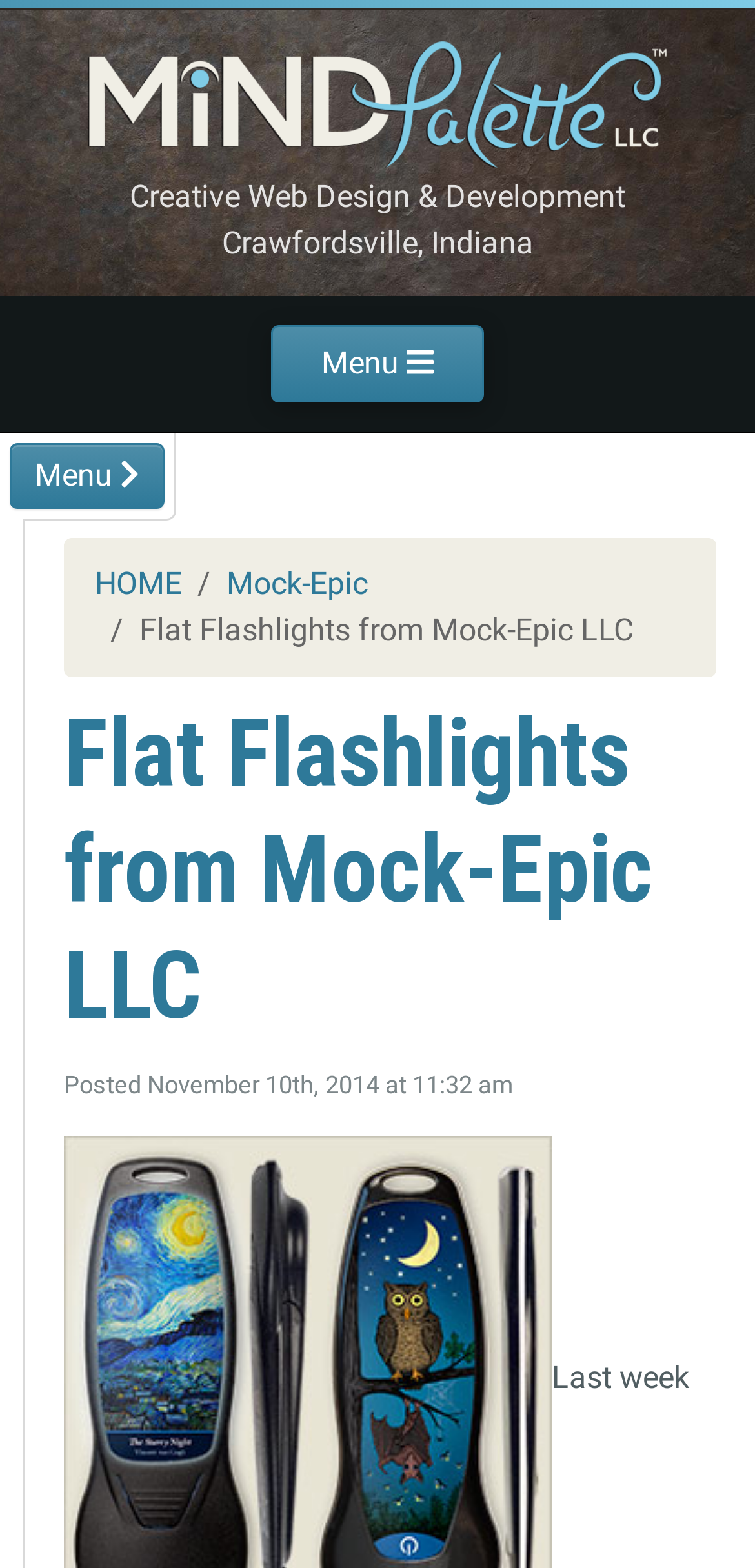Bounding box coordinates are specified in the format (top-left x, top-left y, bottom-right x, bottom-right y). All values are floating point numbers bounded between 0 and 1. Please provide the bounding box coordinate of the region this sentence describes: Menu

[0.359, 0.207, 0.641, 0.257]